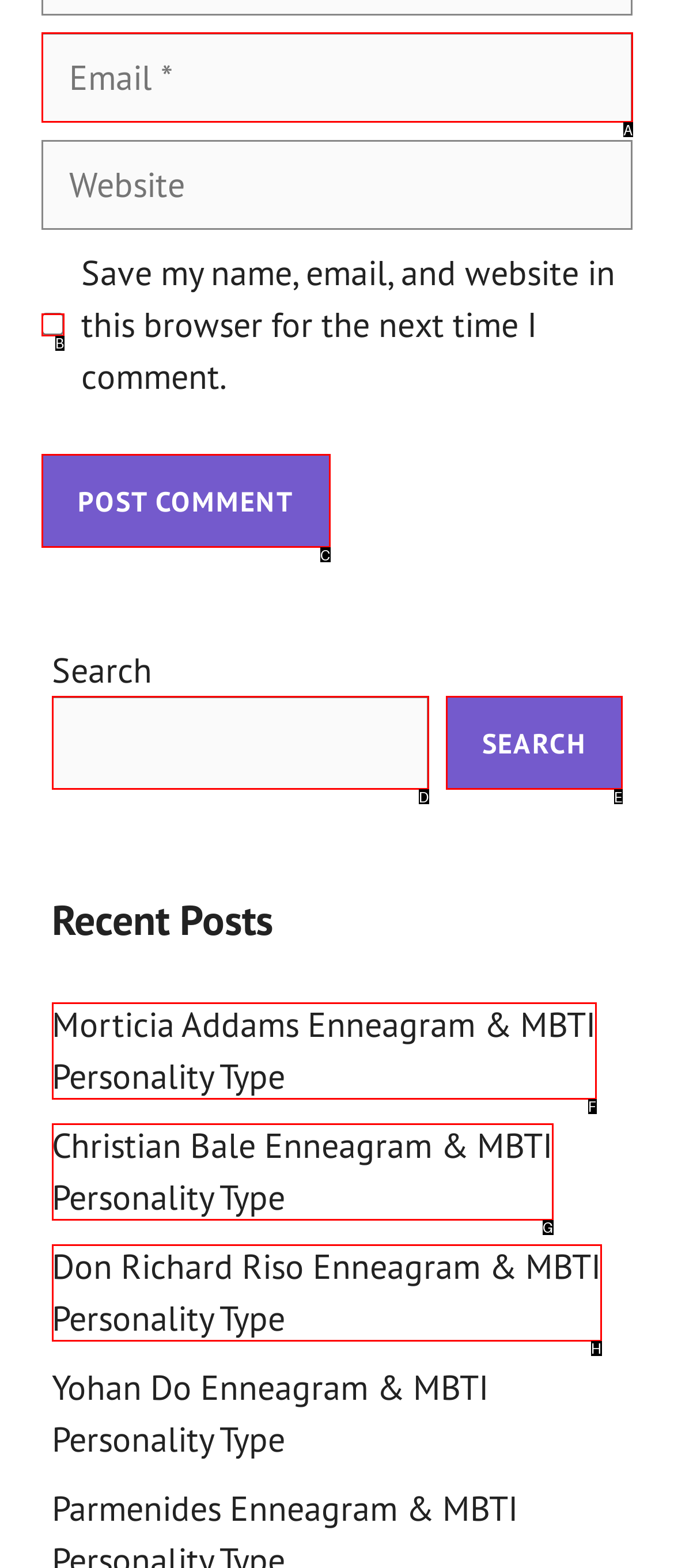Find the option that aligns with: June 23, 2022
Provide the letter of the corresponding option.

None